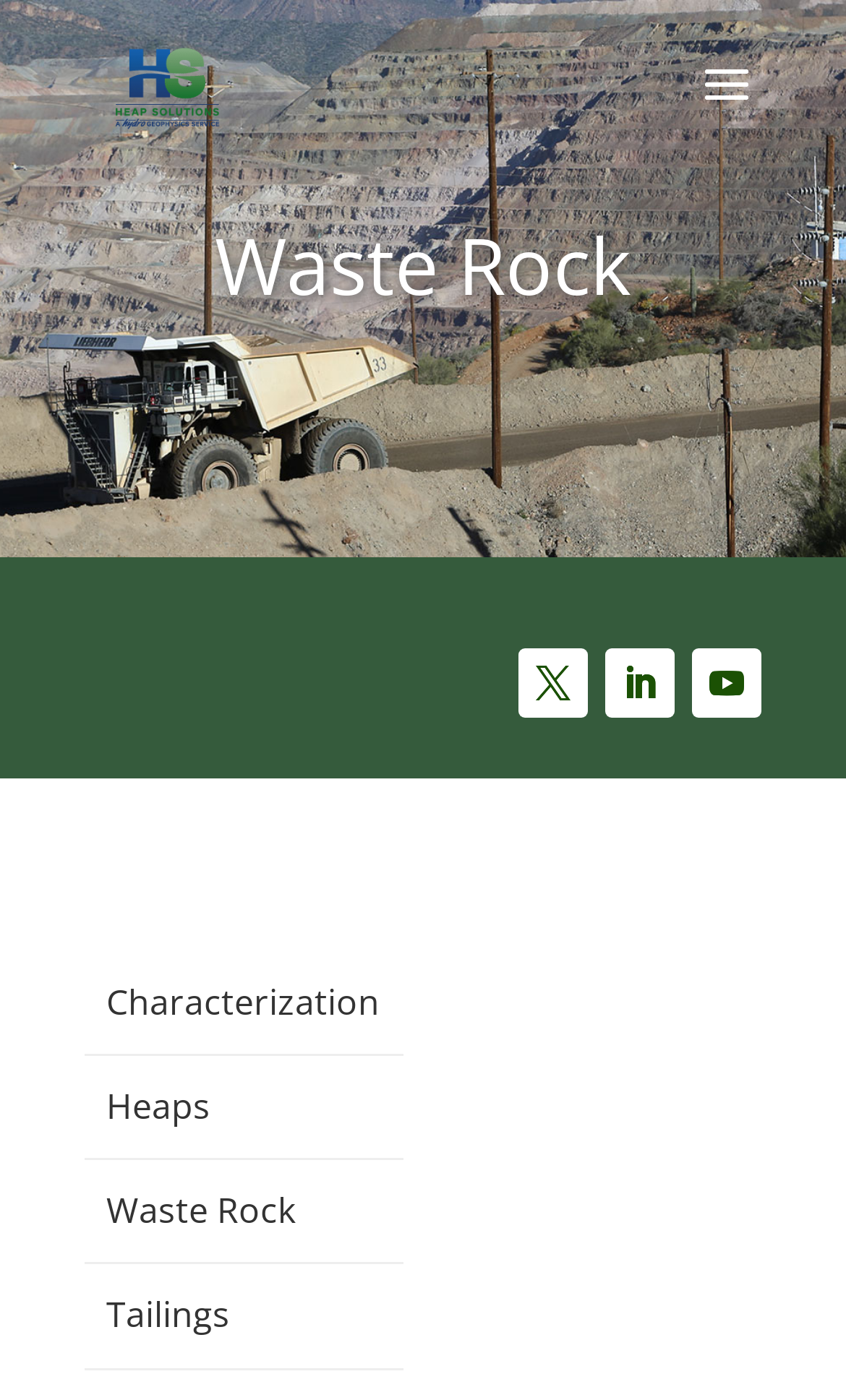How many social media links are there?
Based on the screenshot, respond with a single word or phrase.

3